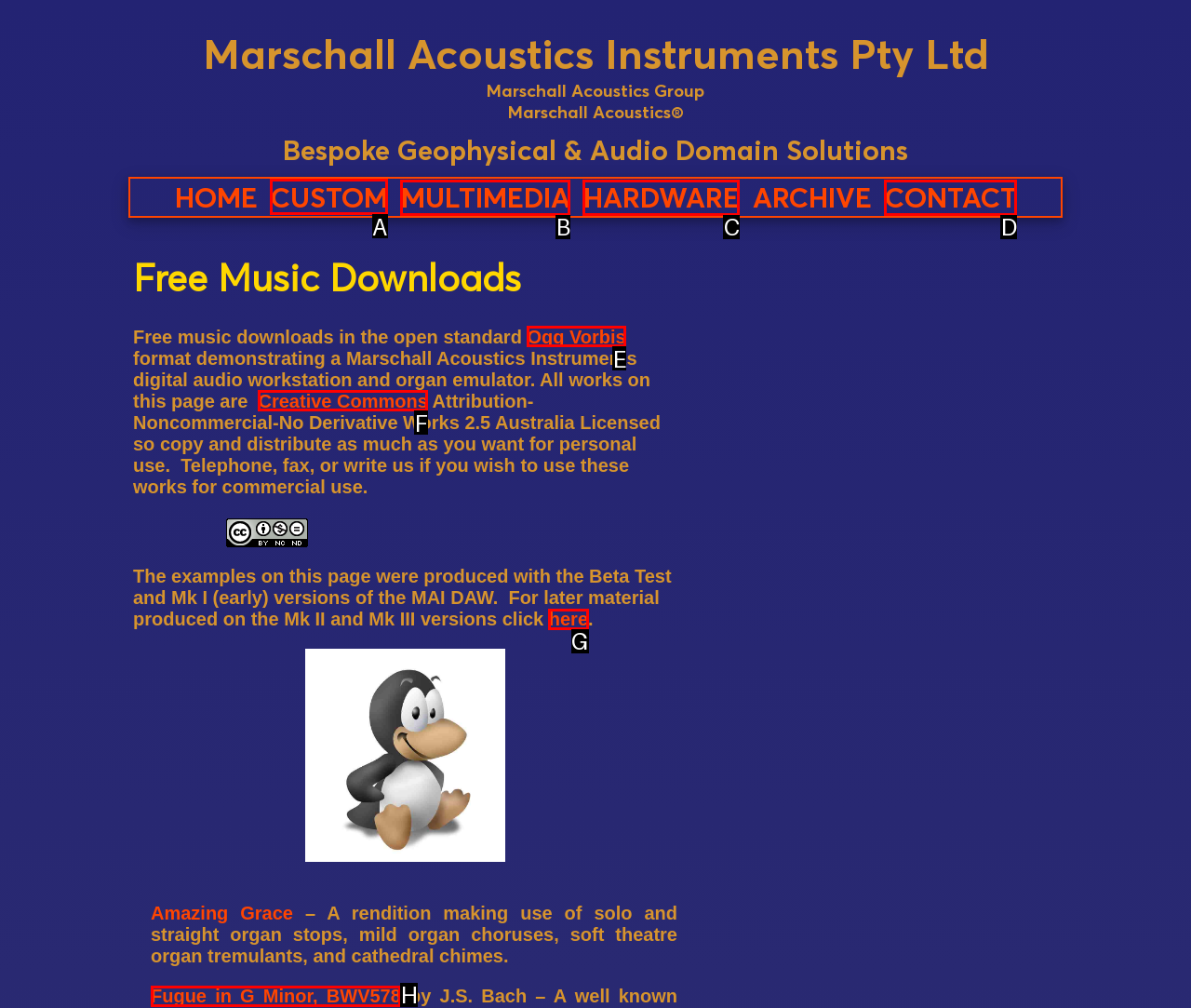To complete the task: Click on CUSTOM, select the appropriate UI element to click. Respond with the letter of the correct option from the given choices.

A